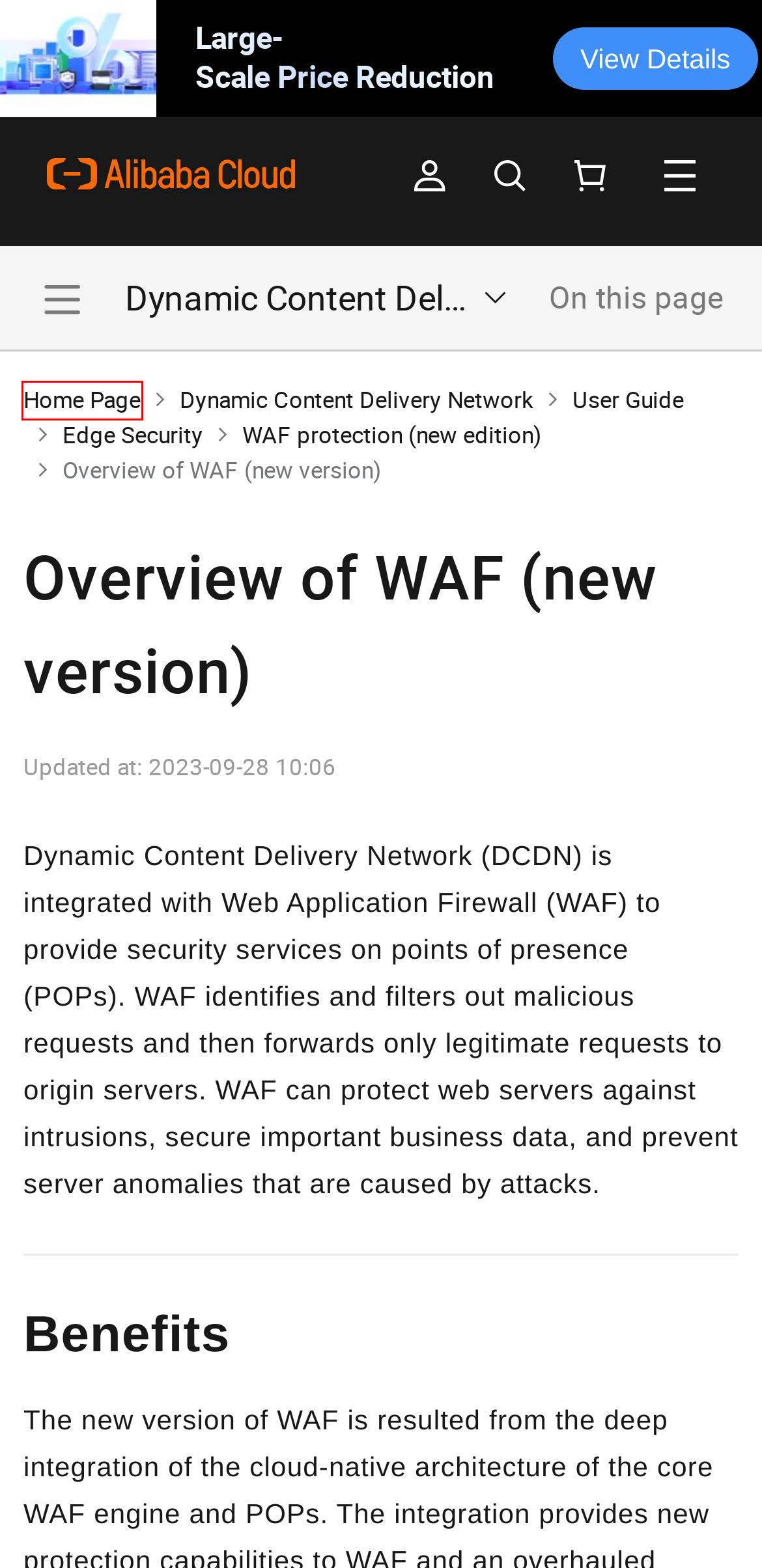Using the screenshot of a webpage with a red bounding box, pick the webpage description that most accurately represents the new webpage after the element inside the red box is clicked. Here are the candidates:
A. Cloud Security- Alibaba Cloud
B. Alibaba Cloud Price Reduction for Core Products
C. Web Hosting Solution suitable for All Websites & Businesses - Alibaba Cloud
D. Login
E. not found
F. Software Infrastructure-Marketplace - Alibaba Cloud
G. Alibaba Cloud International Website Privacy Policy - Legal - Alibaba Cloud Documentation Center
H. About Alibaba Cloud:  The Pulse of Digitalization

E